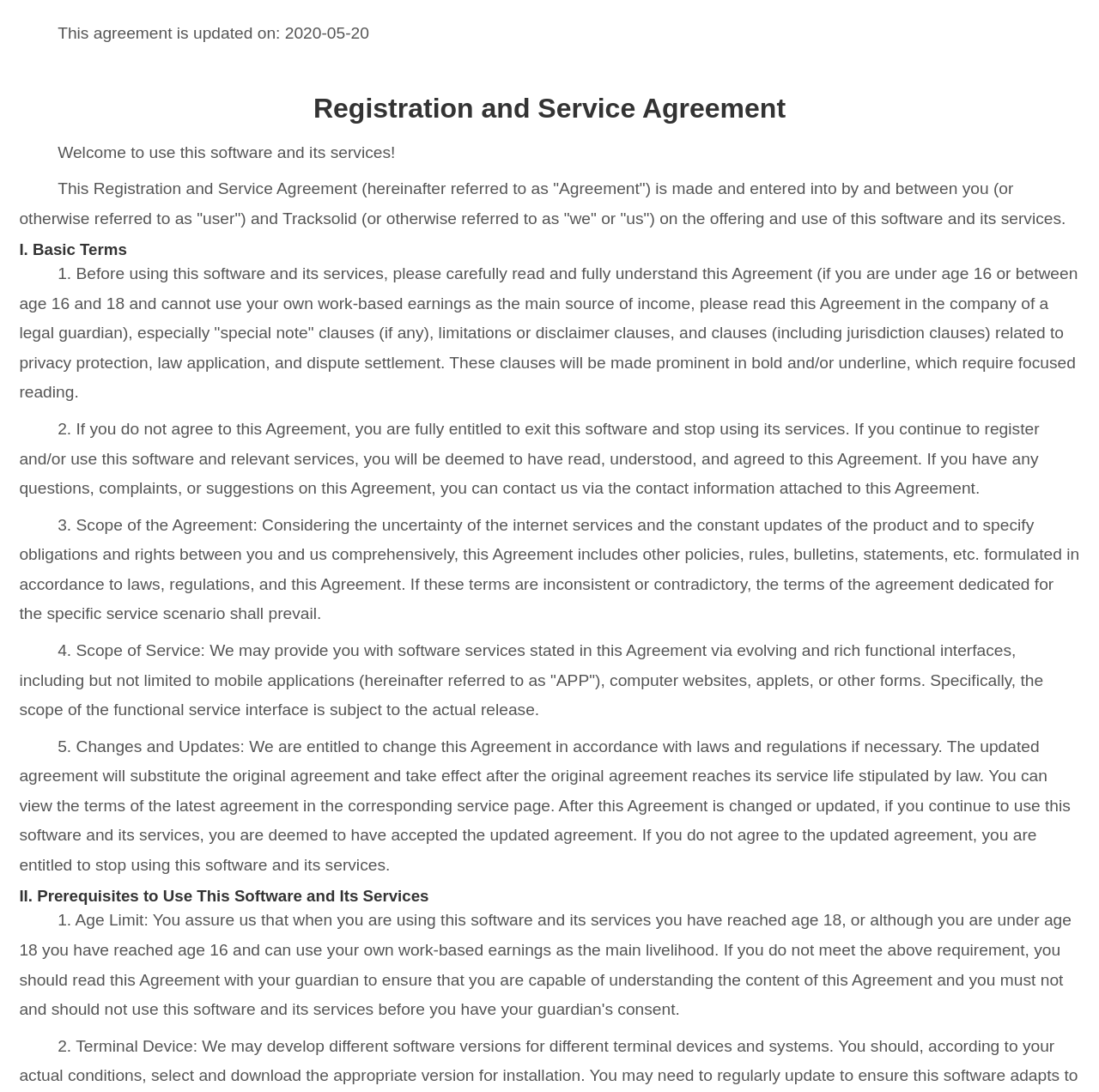Illustrate the webpage's structure and main components comprehensively.

This webpage is a registration and service agreement for a software and its services. At the top, there is a heading that reads "Registration and Service Agreement" and a static text that indicates the agreement was updated on May 20, 2020. Below this, there is a welcome message and a brief introduction to the agreement.

The main content of the agreement is divided into sections, with headings "I. Basic Terms" and "II. Prerequisites to Use This Software and Its Services". Under the "Basic Terms" section, there are five paragraphs of text that outline the terms of the agreement, including the importance of reading and understanding the agreement, the scope of the agreement, and the scope of service provided. These paragraphs are densely packed with text and contain no images or other visual elements.

The text is arranged in a single column, with each paragraph following the previous one in a vertical sequence. The headings are centered and in a larger font size than the rest of the text, making them stand out. There are no images, icons, or other visual elements on the page, only text. Overall, the page has a formal and professional tone, suggesting that it is a legally binding agreement.